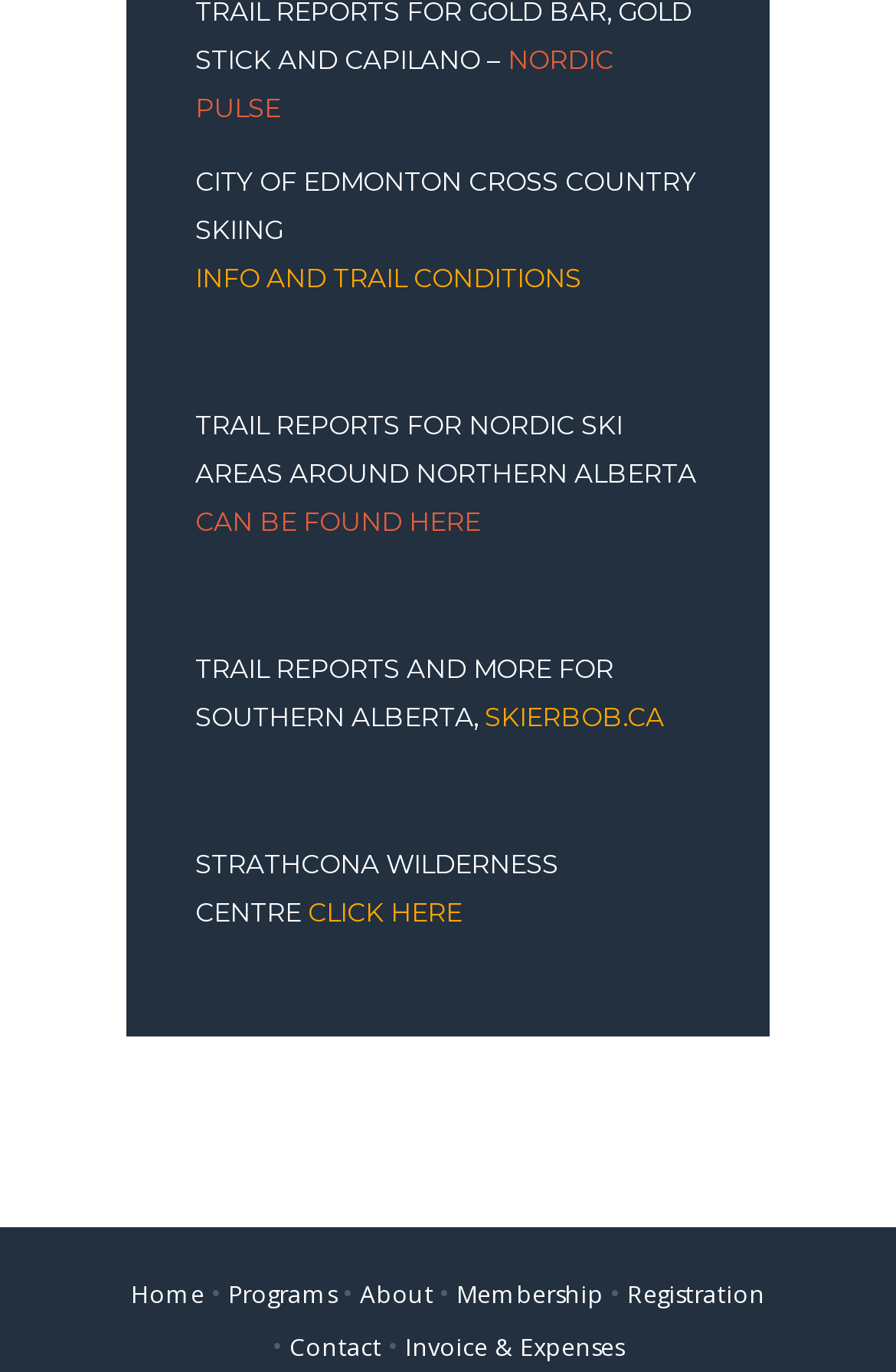Identify the coordinates of the bounding box for the element that must be clicked to accomplish the instruction: "visit NORDIC PULSE".

[0.218, 0.032, 0.685, 0.09]